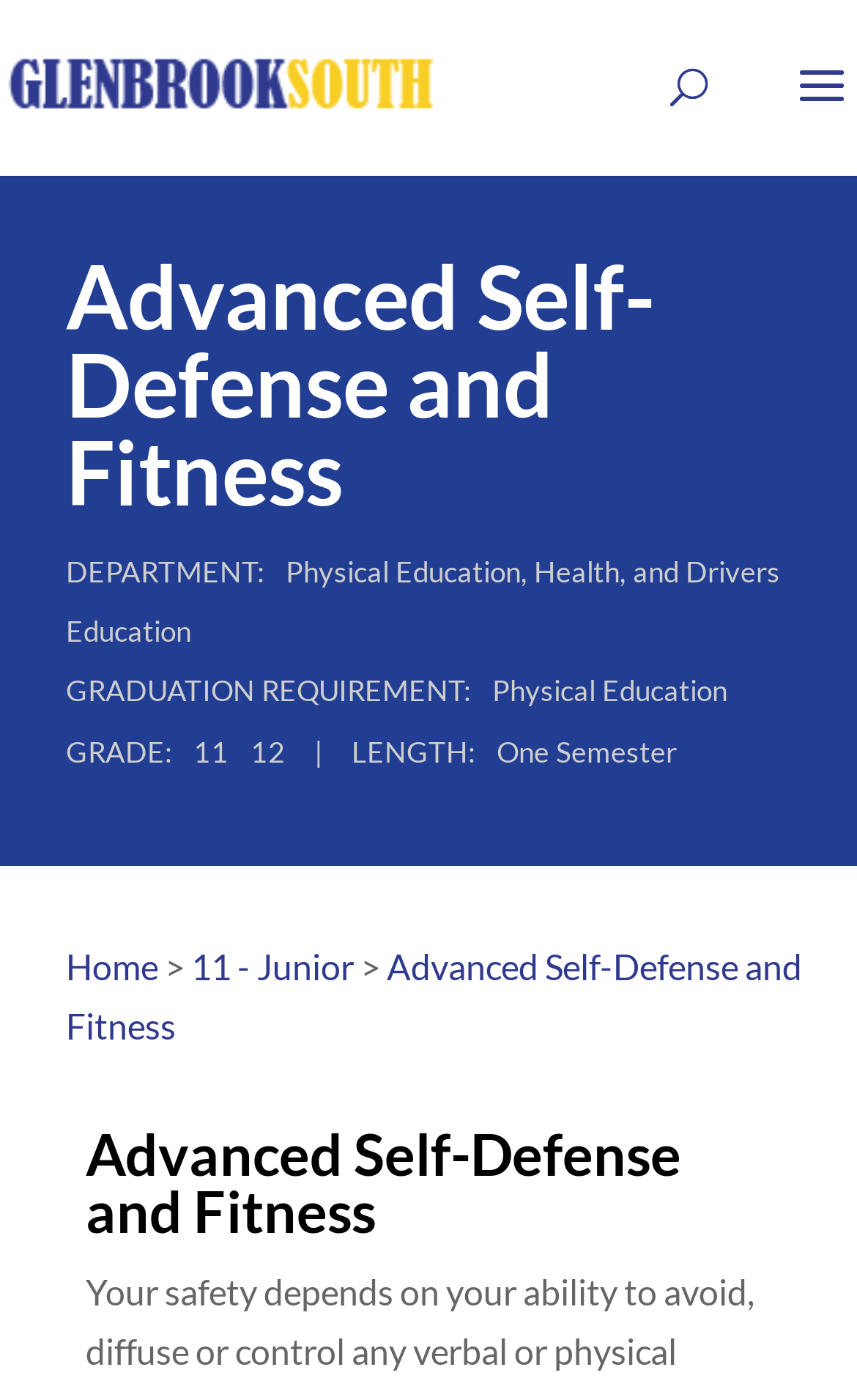Given the description "11 - Junior", provide the bounding box coordinates of the corresponding UI element.

[0.223, 0.675, 0.413, 0.704]